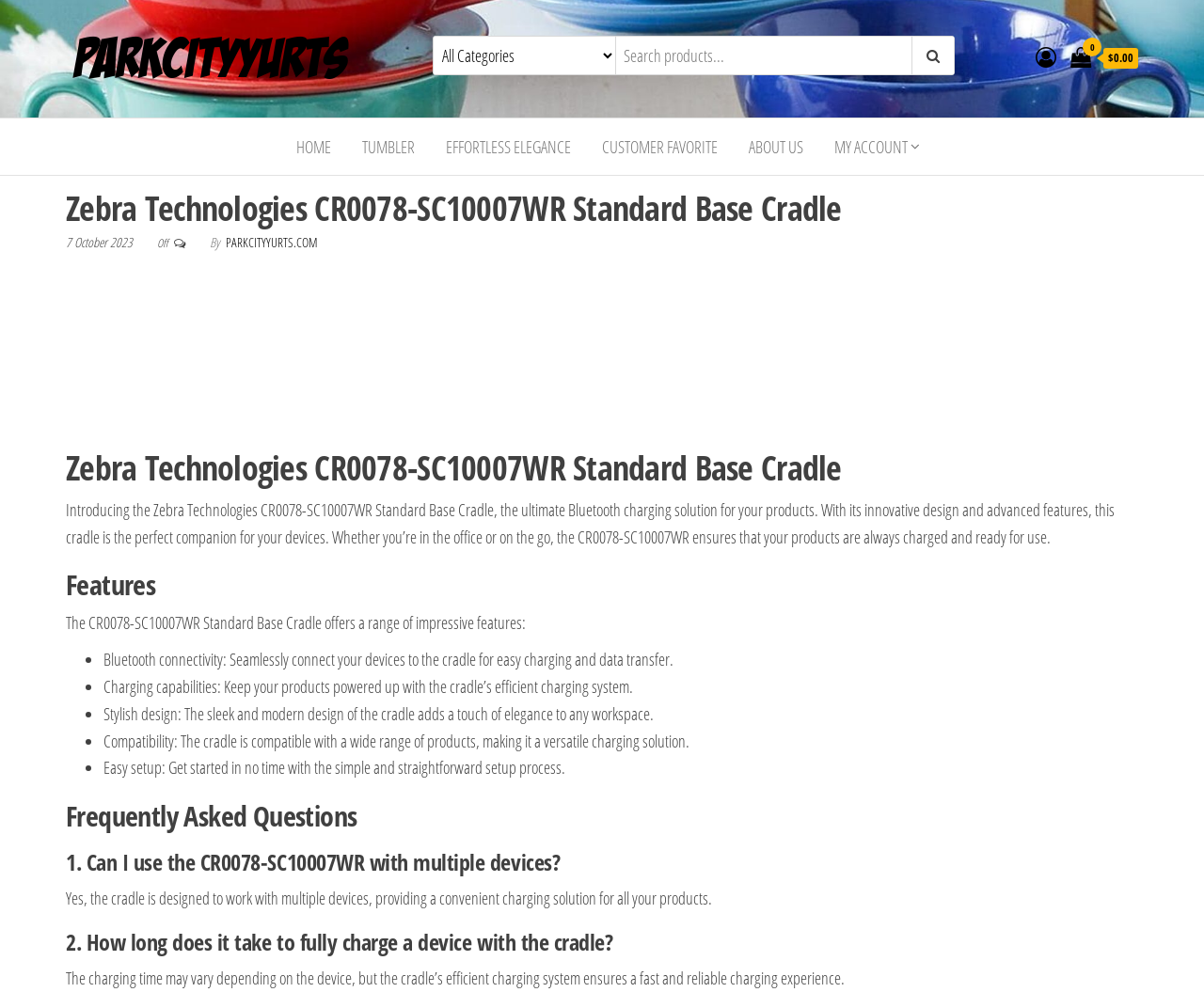Using the webpage screenshot, find the UI element described by parent_node: contact@moyi-tech.org. Provide the bounding box coordinates in the format (top-left x, top-left y, bottom-right x, bottom-right y), ensuring all values are floating point numbers between 0 and 1.

None